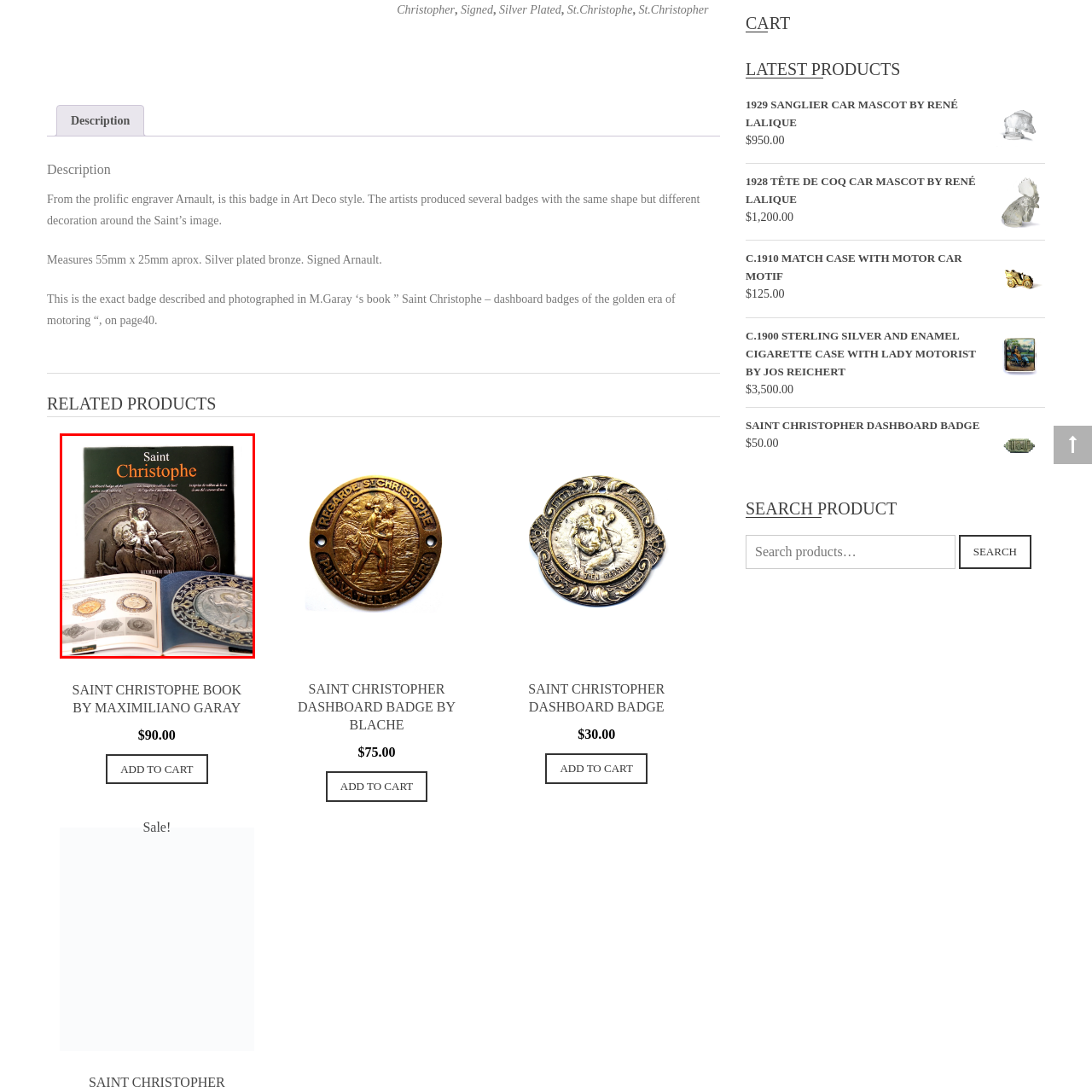What is Saint Christopher associated with?
Inspect the image enclosed by the red bounding box and elaborate on your answer with as much detail as possible based on the visual cues.

Saint Christopher is associated with travelers, as indicated by the silver badge depicting Saint Christopher on the cover of the book, which highlights his connection to travelers.